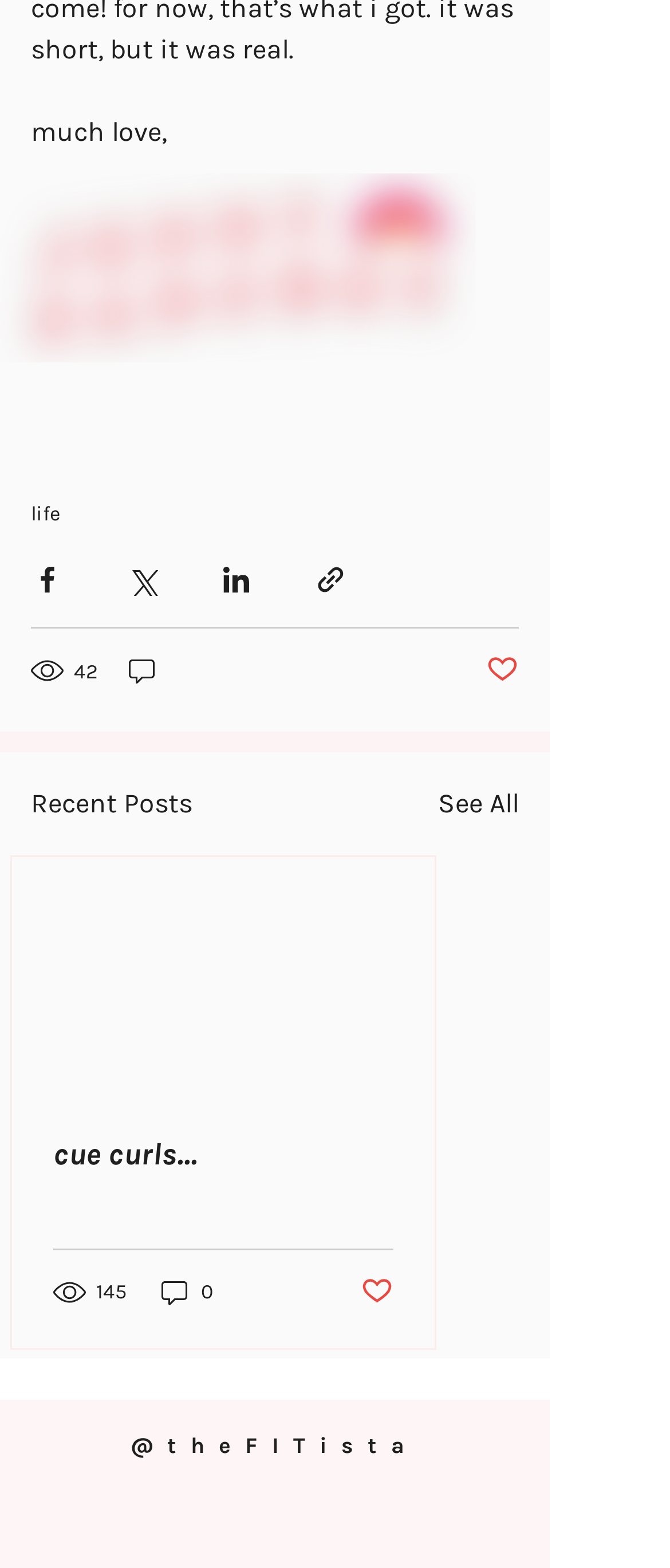How many share options are available for the first post?
Based on the image, give a concise answer in the form of a single word or short phrase.

4 options